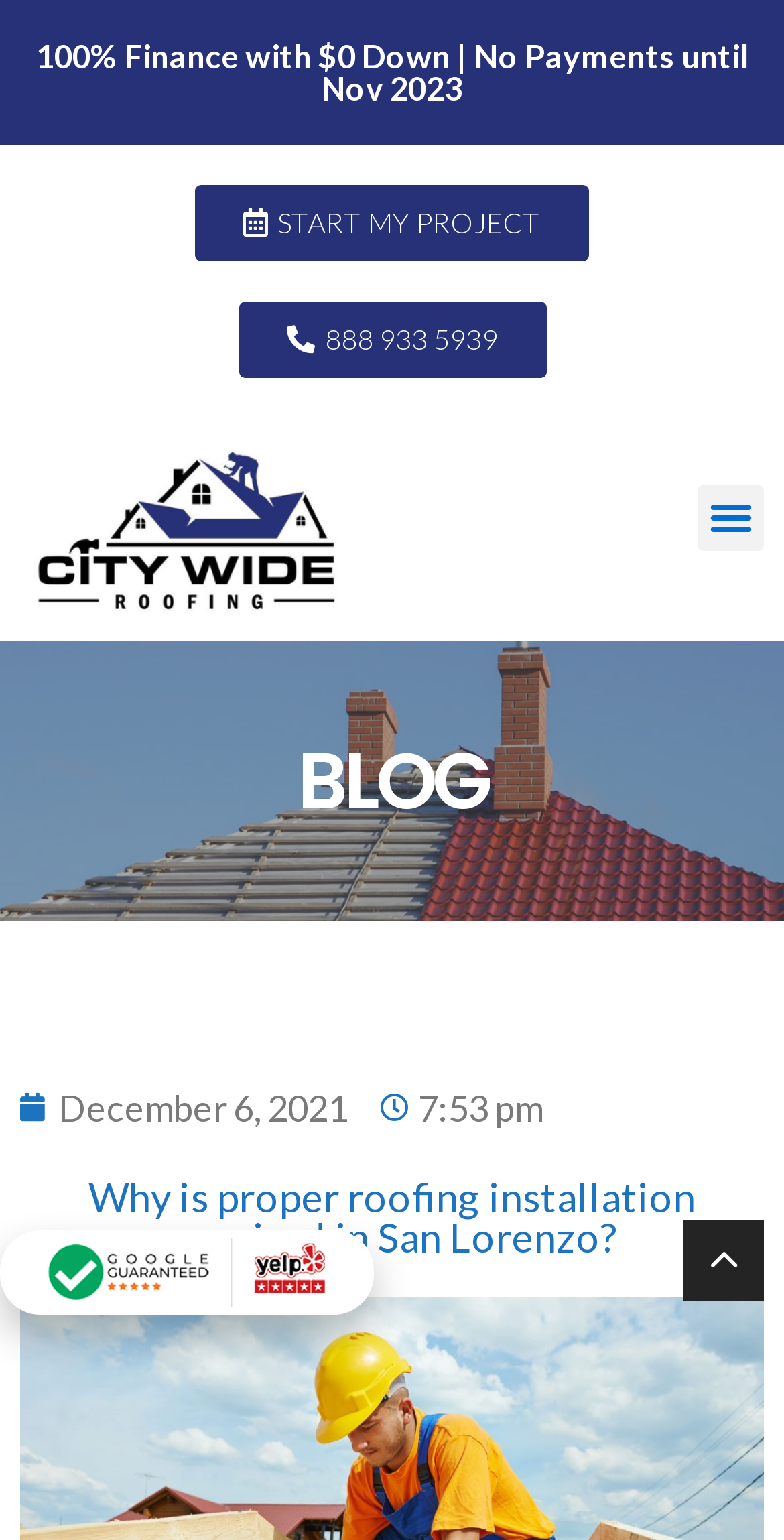Please specify the bounding box coordinates in the format (top-left x, top-left y, bottom-right x, bottom-right y), with all values as floating point numbers between 0 and 1. Identify the bounding box of the UI element described by: 888 933 5939

[0.304, 0.196, 0.696, 0.245]